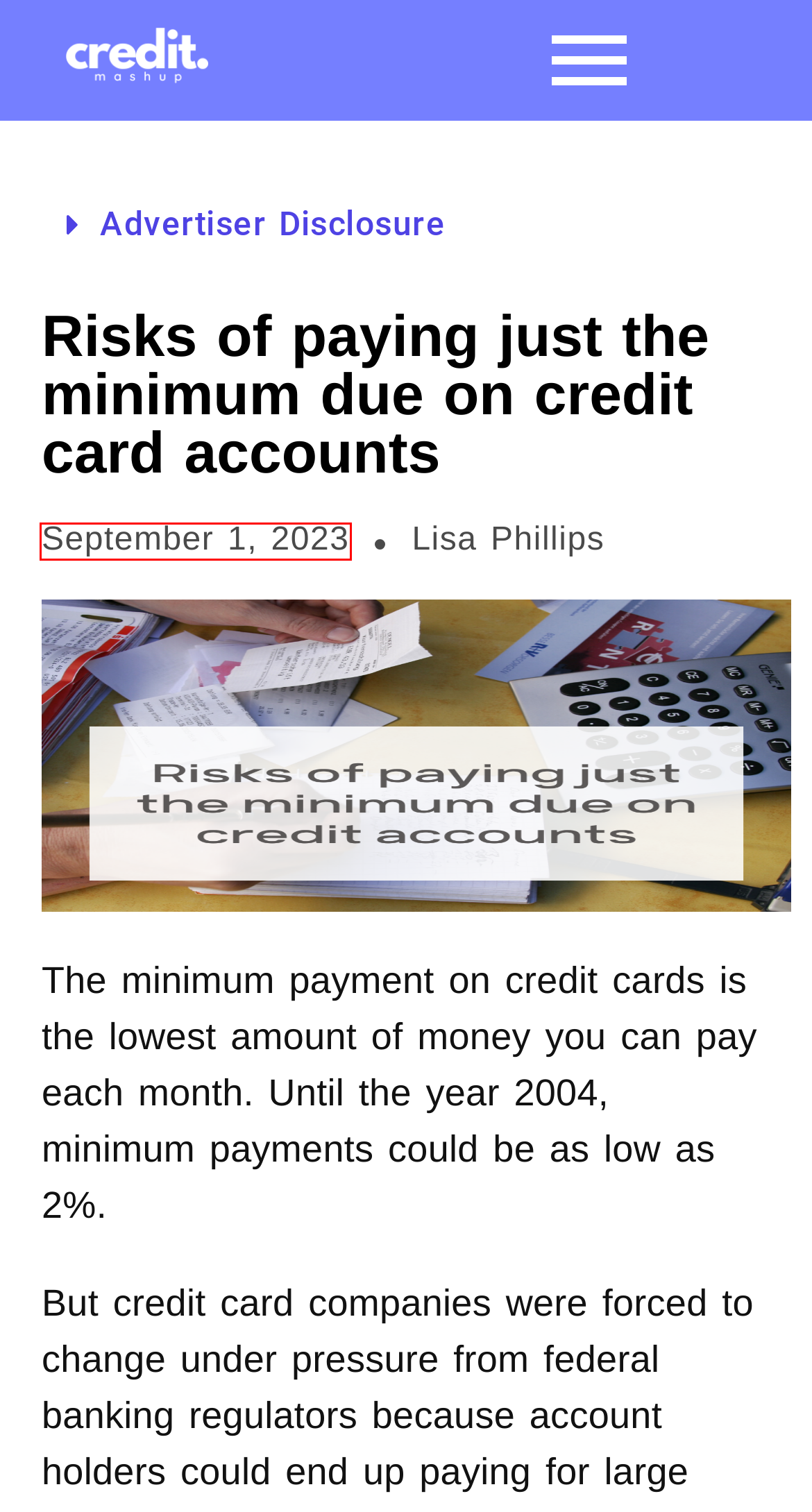You have a screenshot of a webpage with a red bounding box around a UI element. Determine which webpage description best matches the new webpage that results from clicking the element in the bounding box. Here are the candidates:
A. Credit Cards That Are Easy To Get
B. 7 Lowest Rate Personal Loans of April 2024
C. Guide To Get The Best Car Loan With Bad Credit
D. September 1, 2023 - Credit Mashup
E. Upgrade - Affordable Online Personal Loans
F. Get Free Credit Reports From Experian, Equifax and Transunion
G. Financial Products: Make The Best Personal Financial Decisions
H. Compare the Best Financial Products to Make Savvy Decisions

D